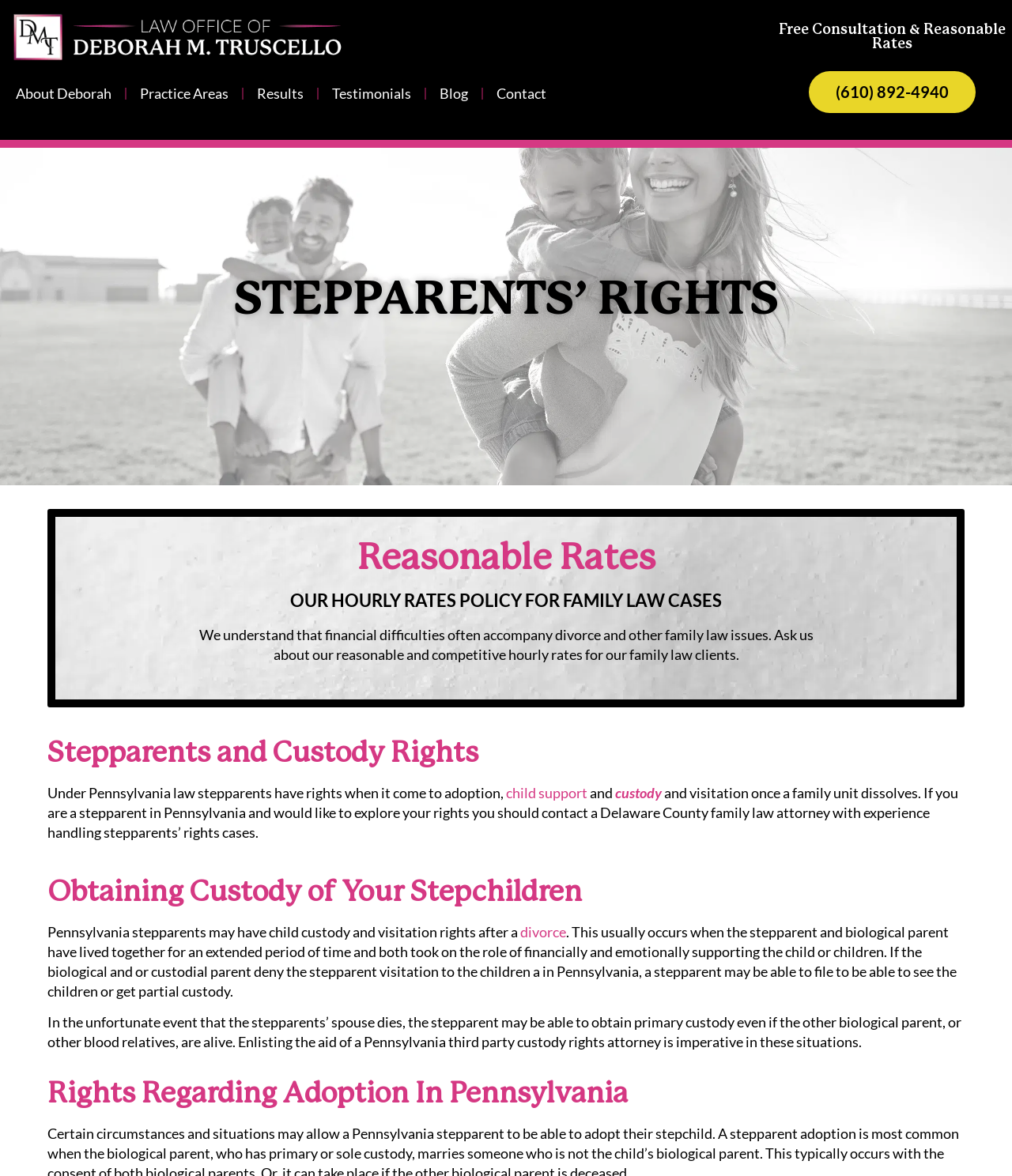Predict the bounding box coordinates for the UI element described as: "custody". The coordinates should be four float numbers between 0 and 1, presented as [left, top, right, bottom].

[0.608, 0.667, 0.654, 0.682]